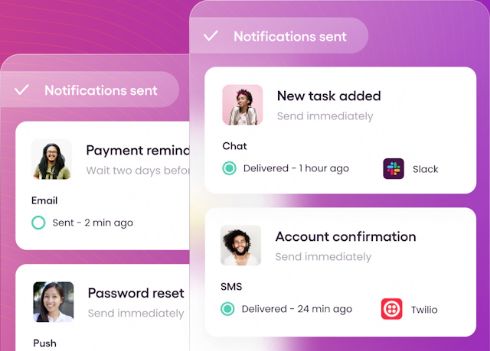Answer the question in one word or a short phrase:
What is the purpose of the user avatars?

Personal touch